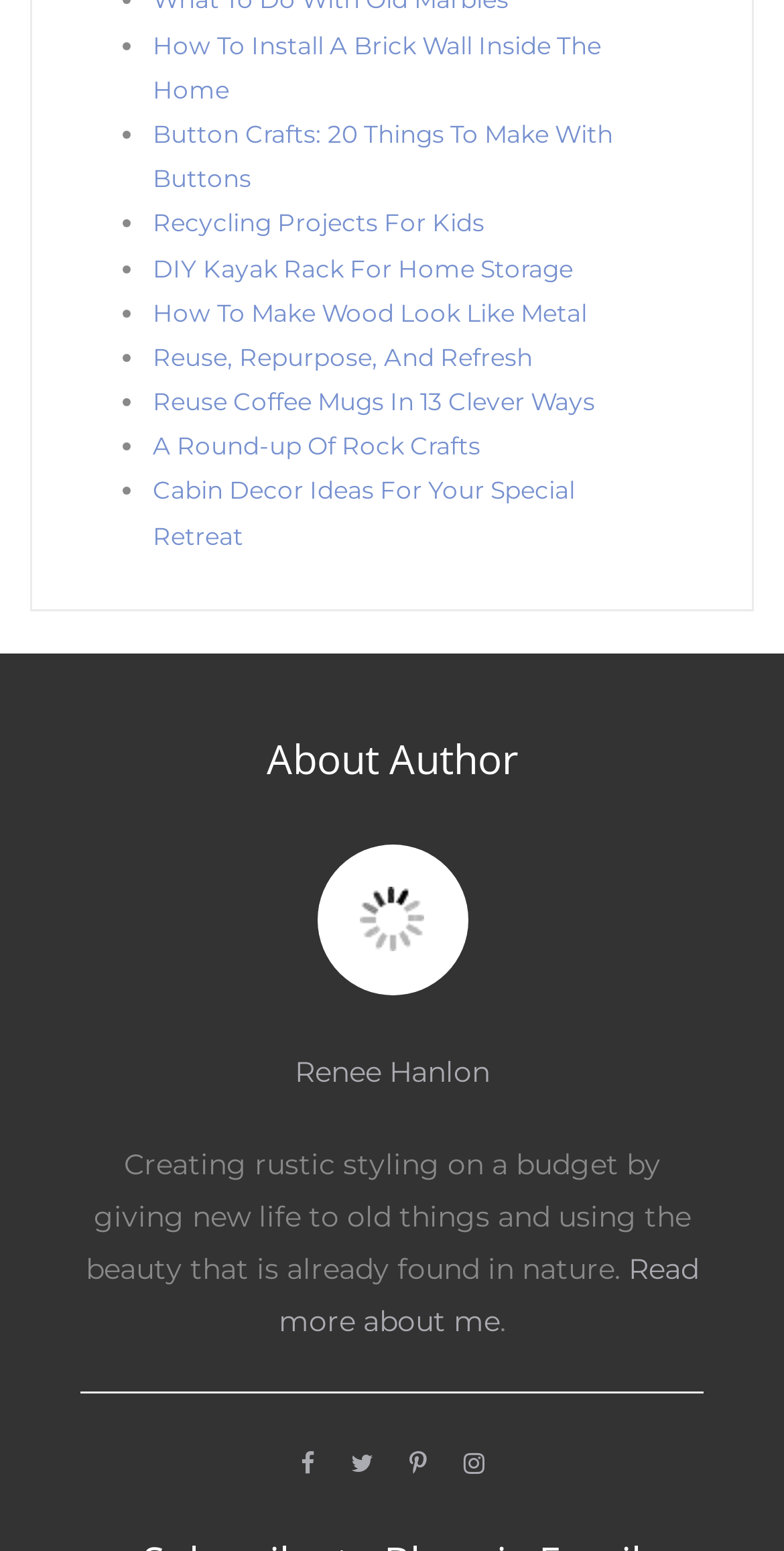Specify the bounding box coordinates of the area to click in order to follow the given instruction: "Learn about button crafts."

[0.195, 0.076, 0.782, 0.125]